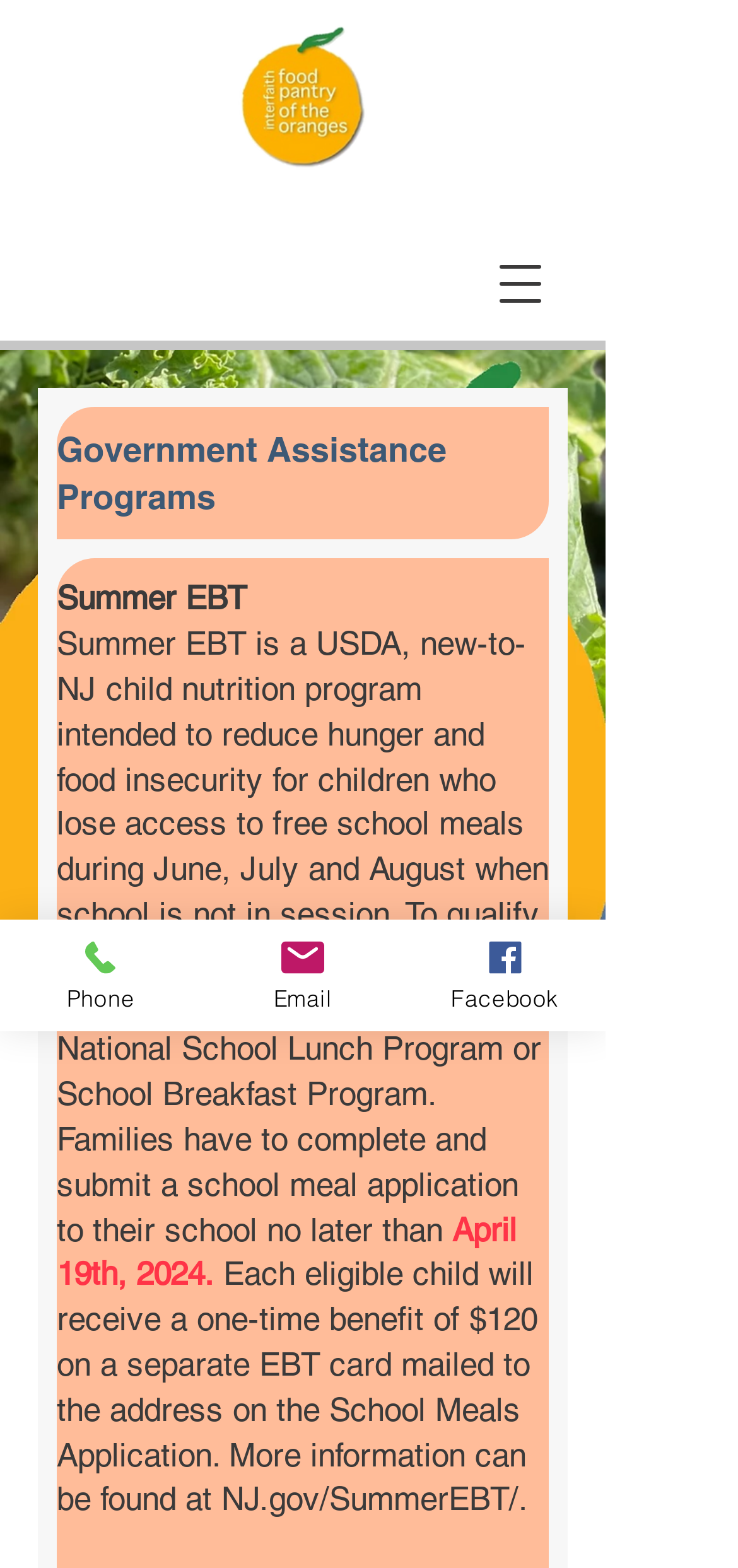Describe all visible elements and their arrangement on the webpage.

The webpage is about Government Help, specifically the IFPO Food Pantry. At the top right corner, there is a button to open a navigation menu. Below it, there is an IFPO logo image. 

On the left side of the page, there is a heading "Government Assistance Programs" followed by a series of paragraphs describing the Summer EBT program. The text explains the program's purpose, eligibility, and benefits, including a one-time benefit of $120 on a separate EBT card. 

On the bottom left side of the page, there are three links: "Phone", "Email", and "Facebook", each accompanied by a small image. These links are likely for contacting the organization or following their social media.